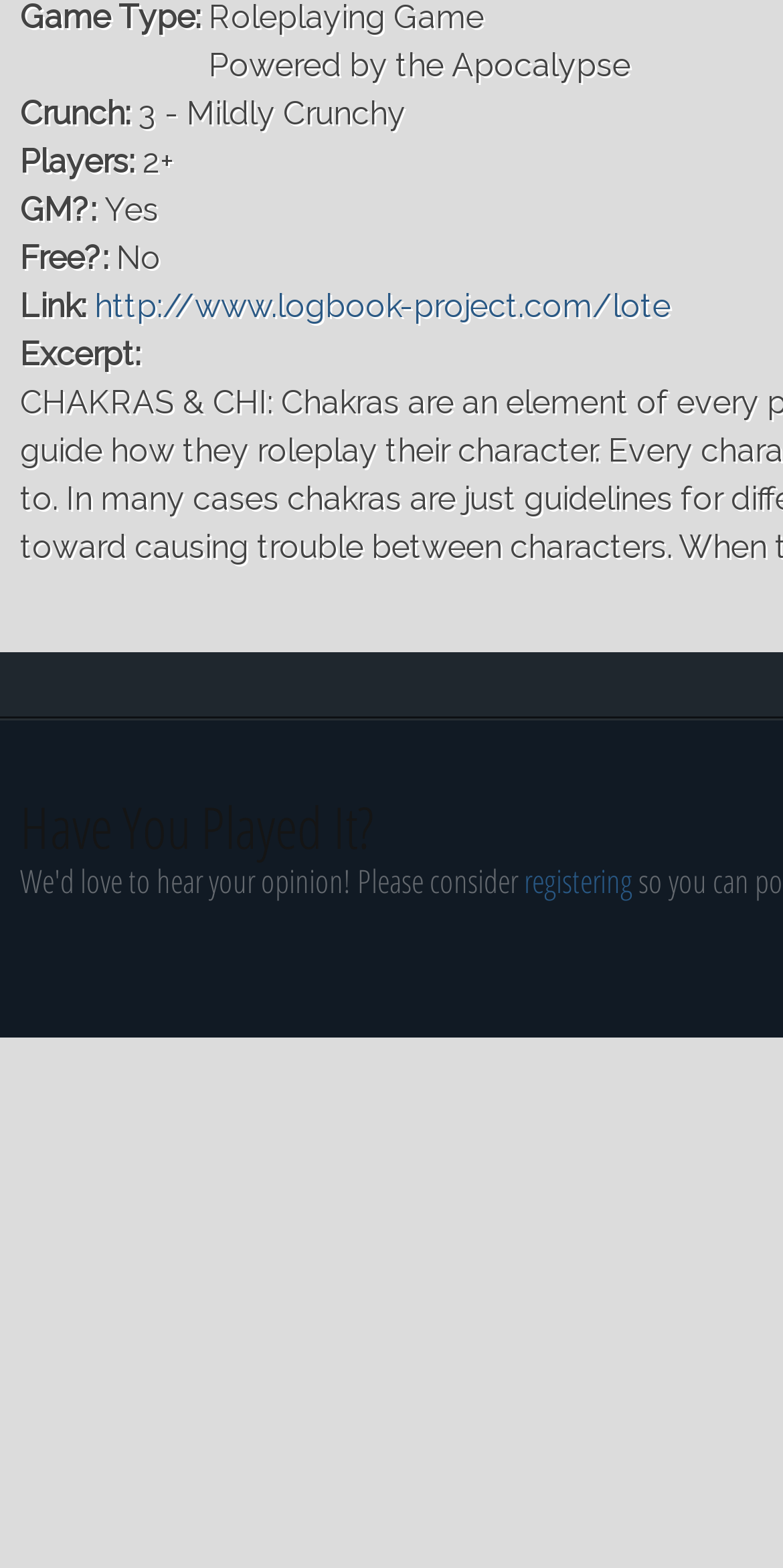Determine the bounding box coordinates for the UI element matching this description: "registering".

[0.669, 0.547, 0.808, 0.575]